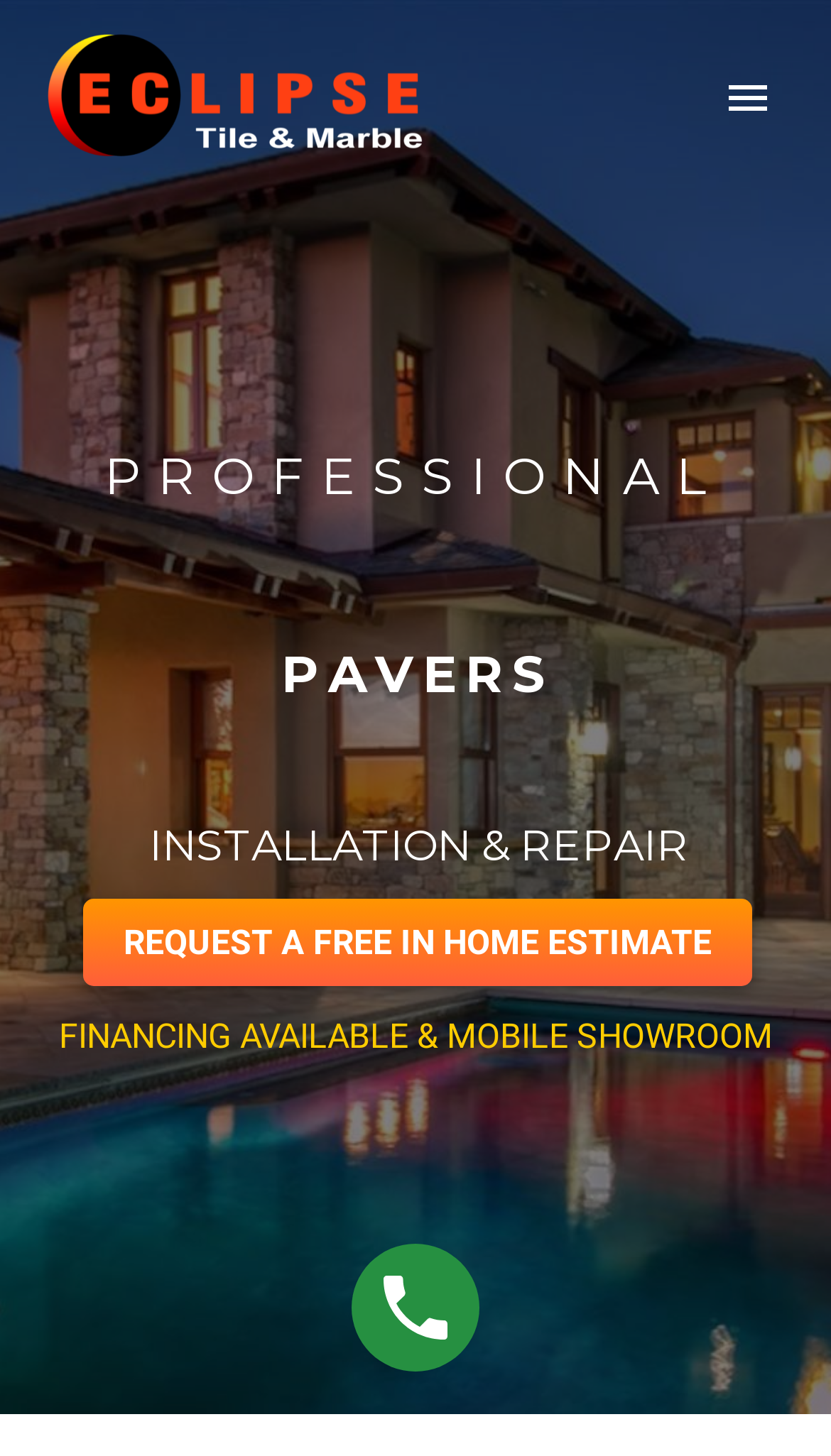Identify the bounding box coordinates of the section that should be clicked to achieve the task described: "Check the Reviews".

[0.056, 0.459, 0.944, 0.535]